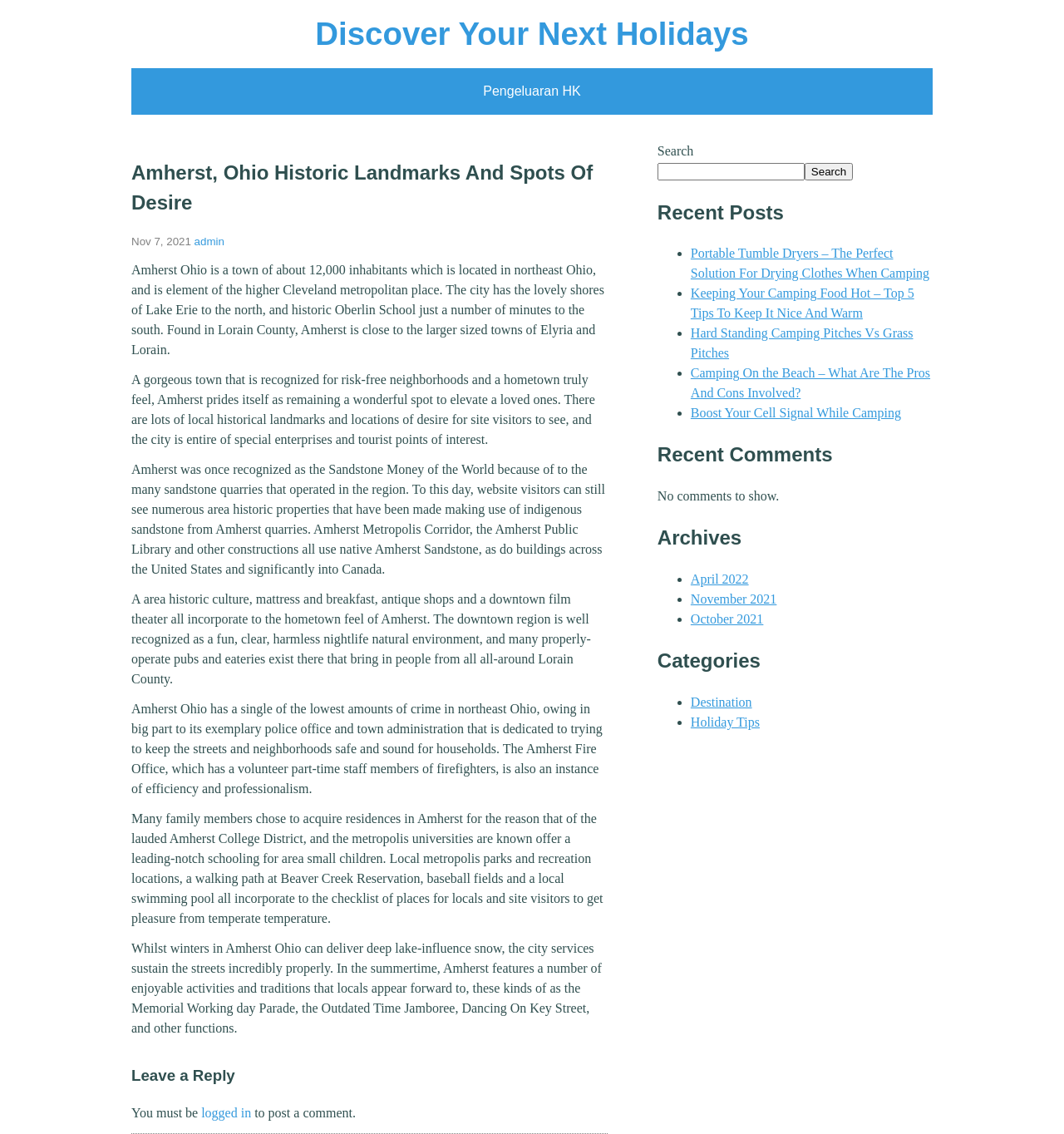Reply to the question with a single word or phrase:
What is the name of the lake mentioned in the webpage?

Lake Erie